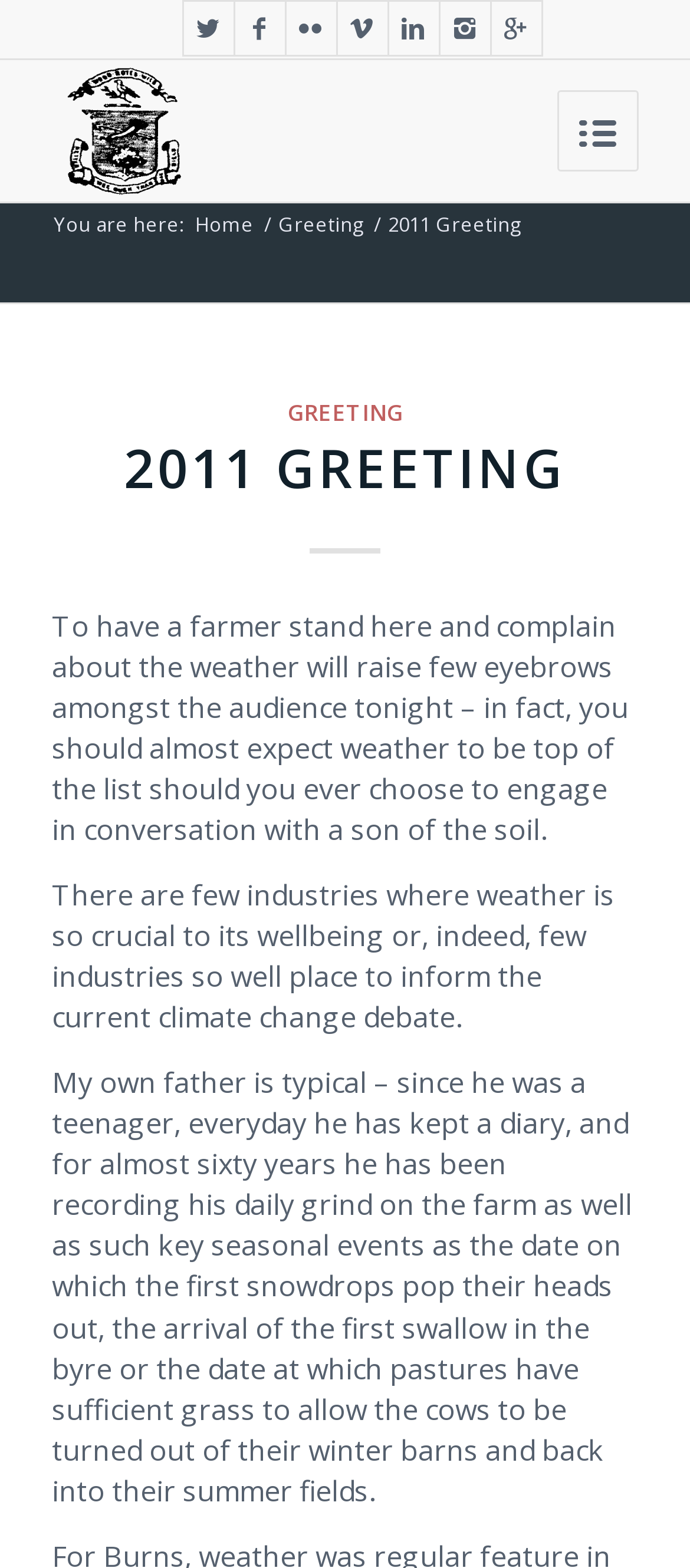Determine the bounding box coordinates for the area that needs to be clicked to fulfill this task: "Go to the Home page". The coordinates must be given as four float numbers between 0 and 1, i.e., [left, top, right, bottom].

[0.275, 0.134, 0.375, 0.151]